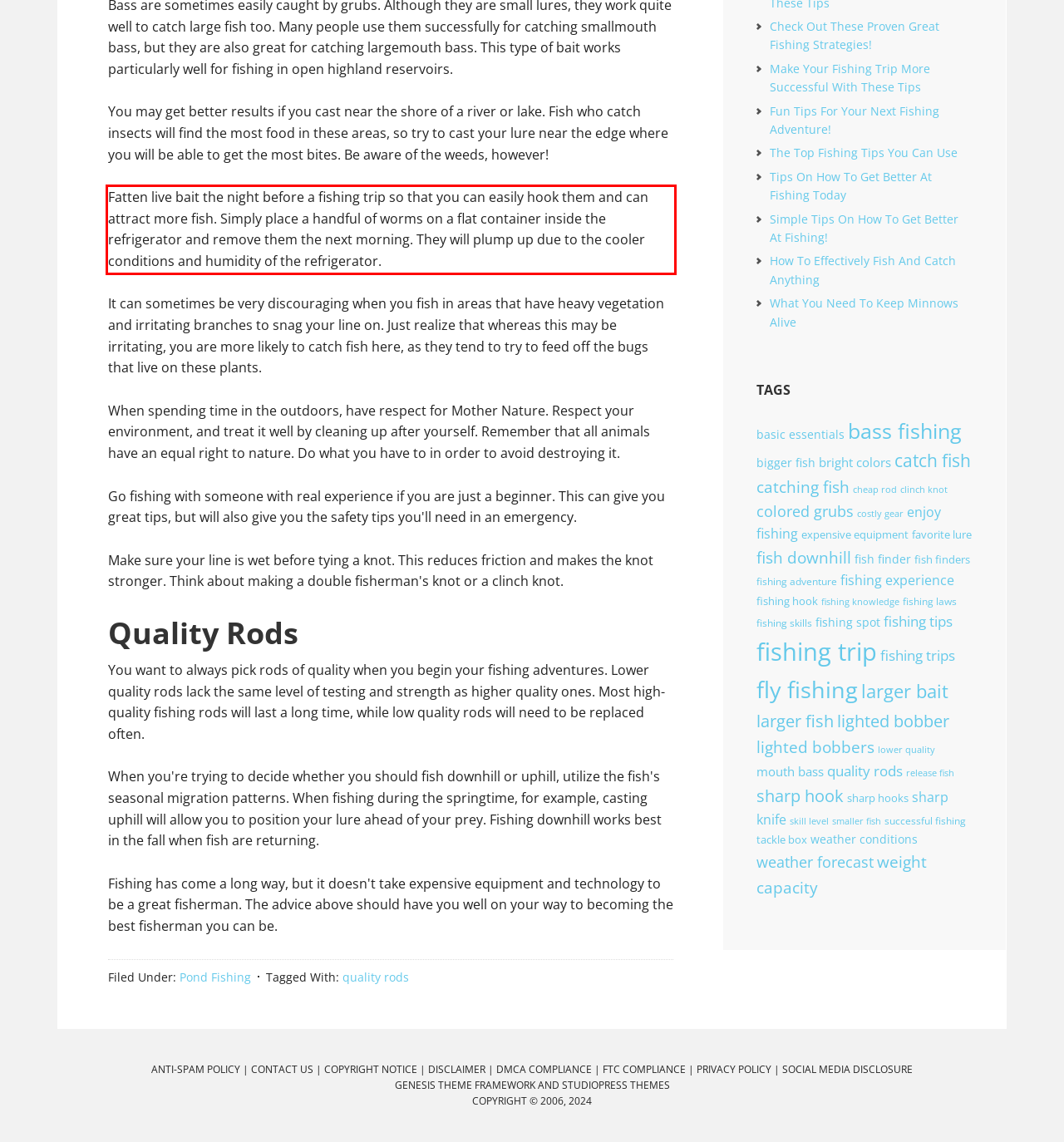Please take the screenshot of the webpage, find the red bounding box, and generate the text content that is within this red bounding box.

Fatten live bait the night before a fishing trip so that you can easily hook them and can attract more fish. Simply place a handful of worms on a flat container inside the refrigerator and remove them the next morning. They will plump up due to the cooler conditions and humidity of the refrigerator.